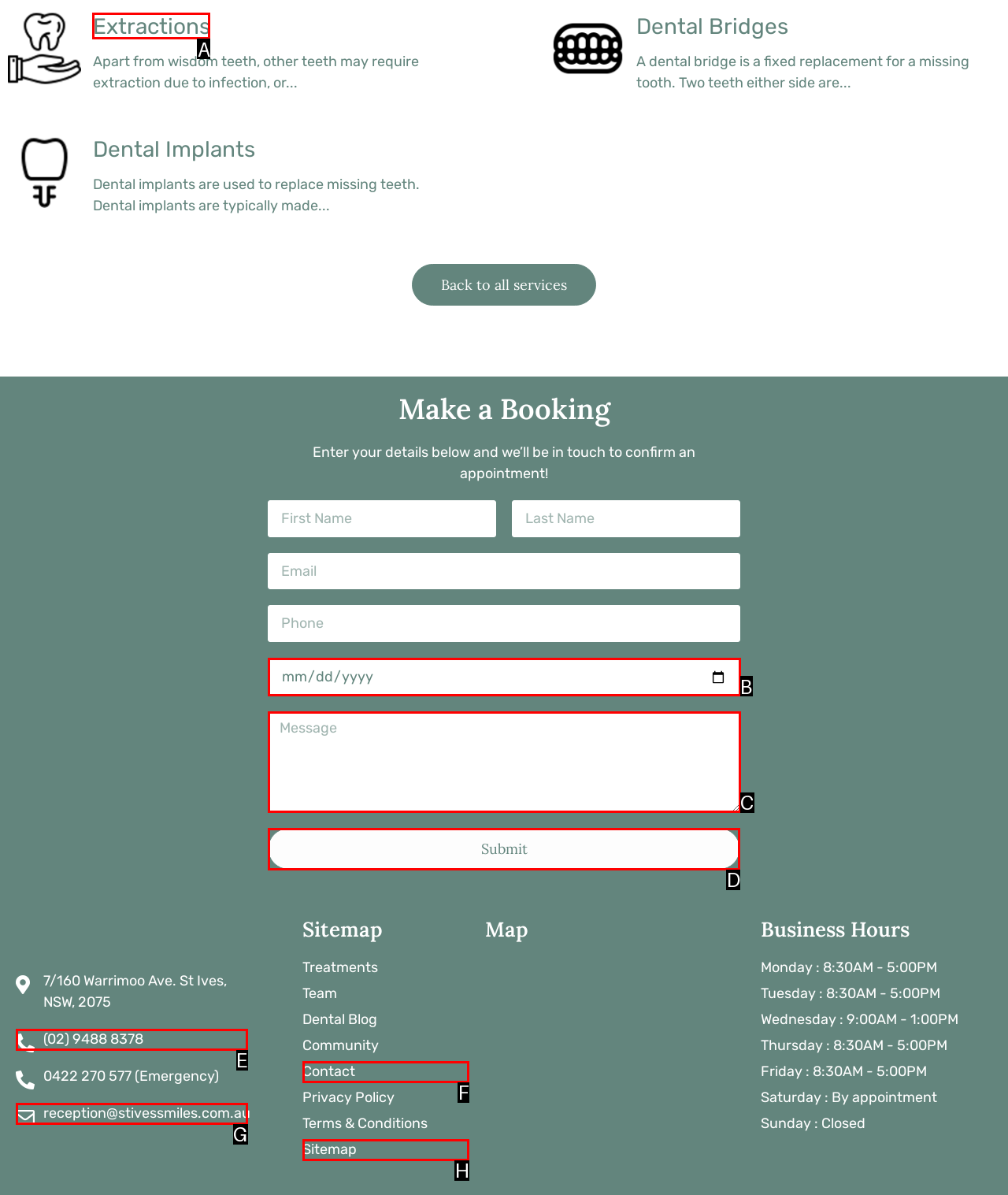Identify the correct UI element to click for the following task: Click on the 'Submit' button Choose the option's letter based on the given choices.

D